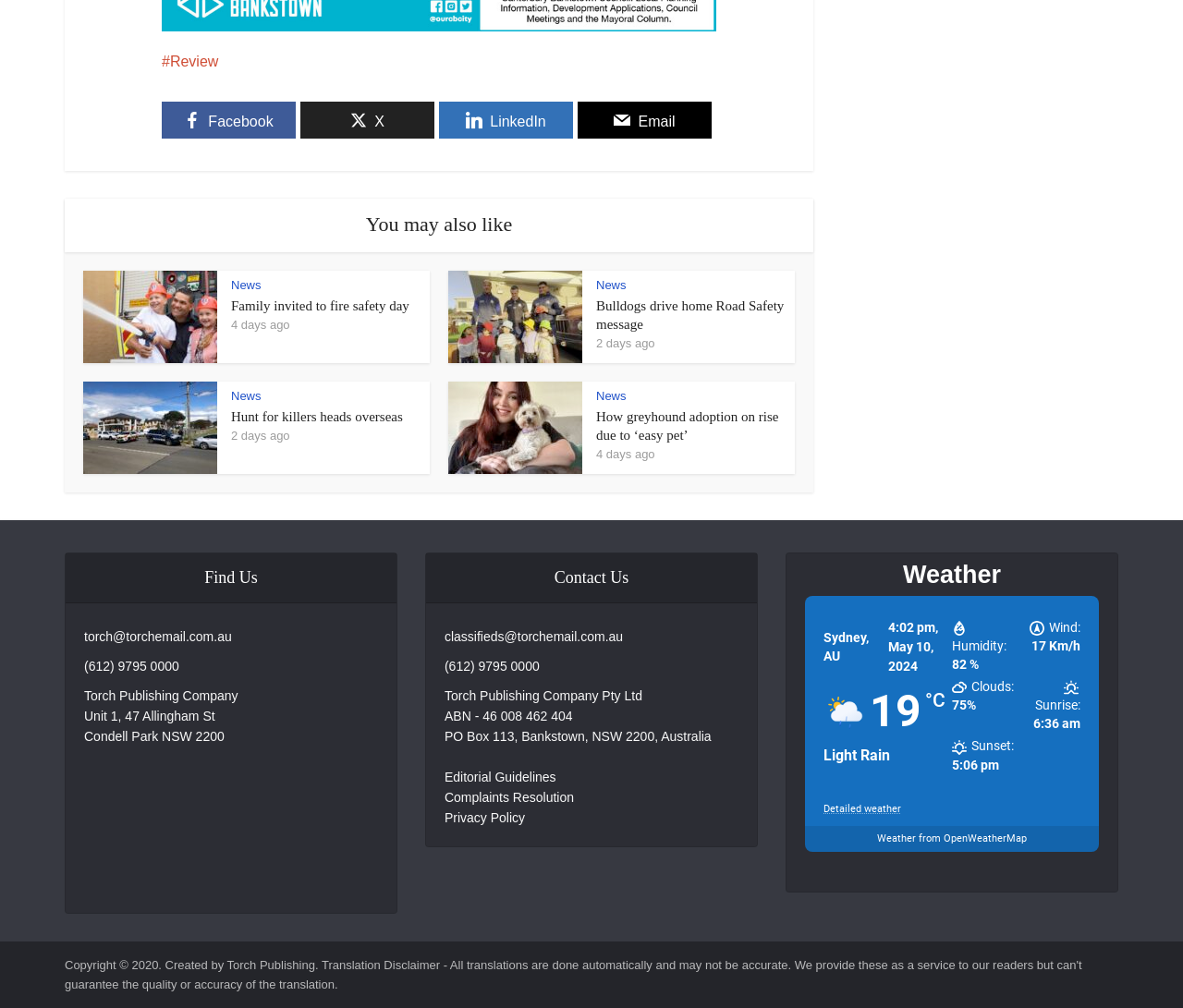Pinpoint the bounding box coordinates of the area that should be clicked to complete the following instruction: "Read news about Family invited to fire safety day". The coordinates must be given as four float numbers between 0 and 1, i.e., [left, top, right, bottom].

[0.195, 0.294, 0.355, 0.313]